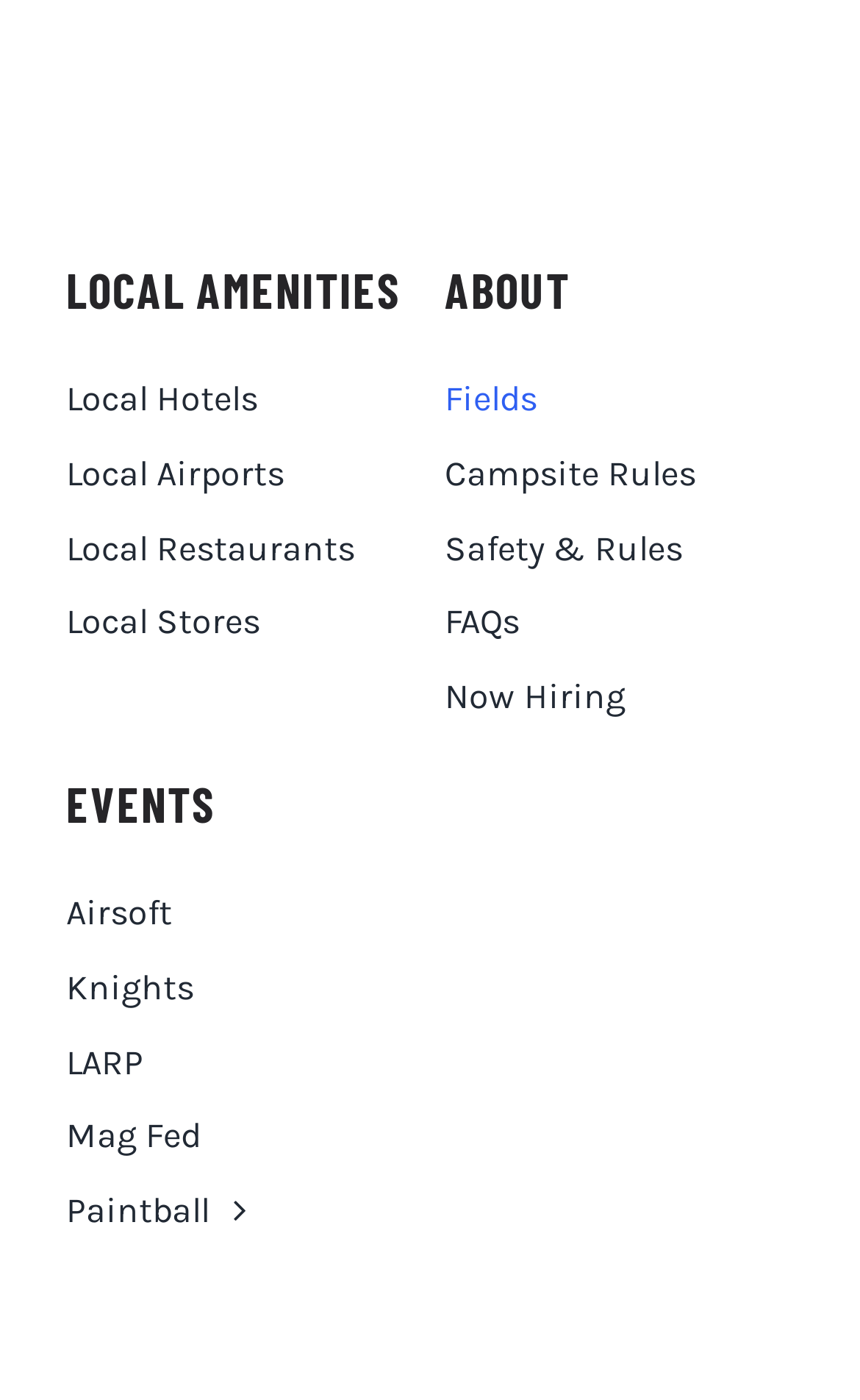Analyze the image and provide a detailed answer to the question: How many navigation menus are there?

I identified three navigation menus: 'Footer - Local Menu', 'Footer - About Menu', and 'Footer - Events Menu', which are located under the 'LOCAL AMENITIES', 'ABOUT', and 'EVENTS' headings, respectively.